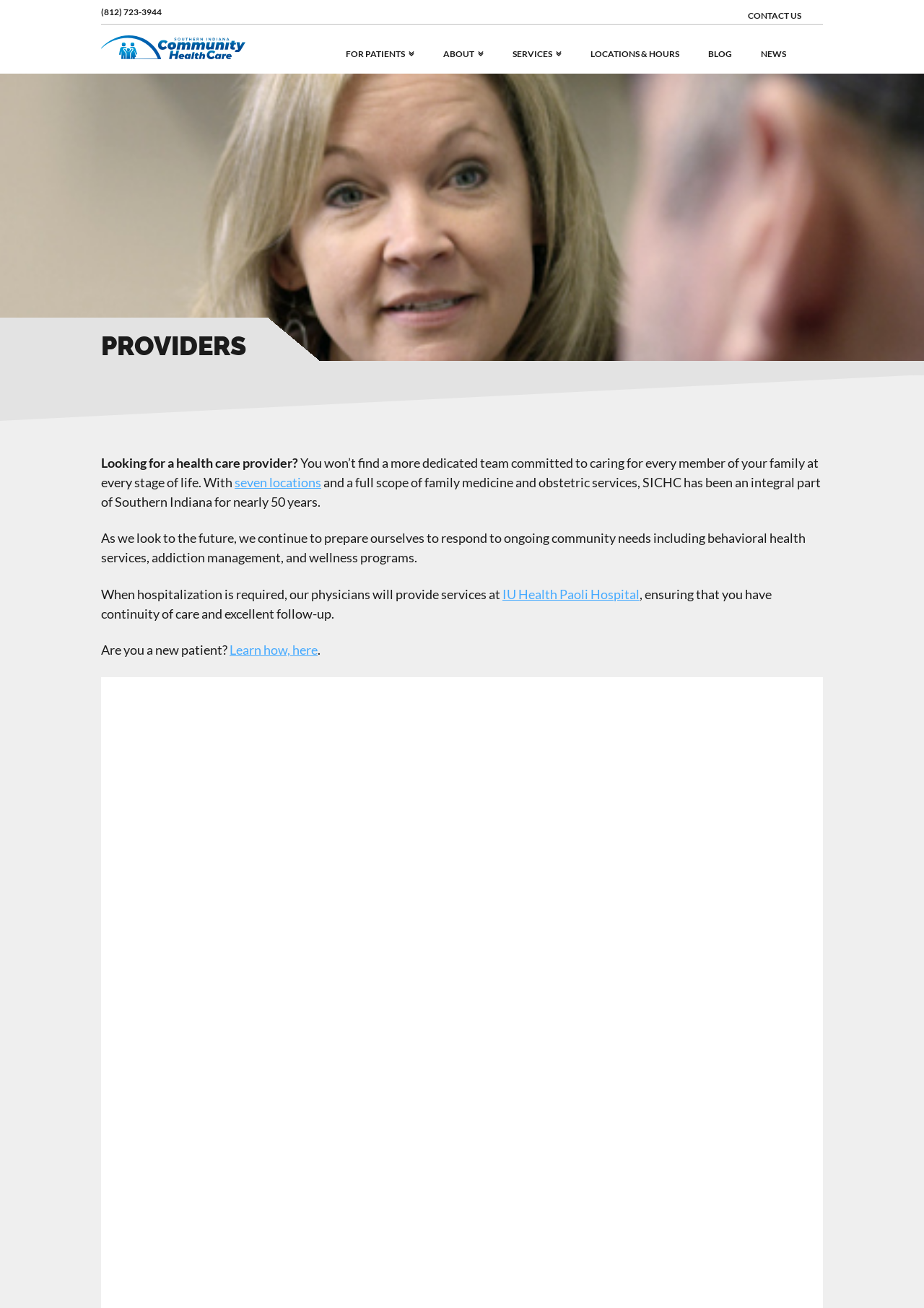Determine the bounding box coordinates of the clickable region to follow the instruction: "Click CONTACT US".

[0.809, 0.008, 0.867, 0.015]